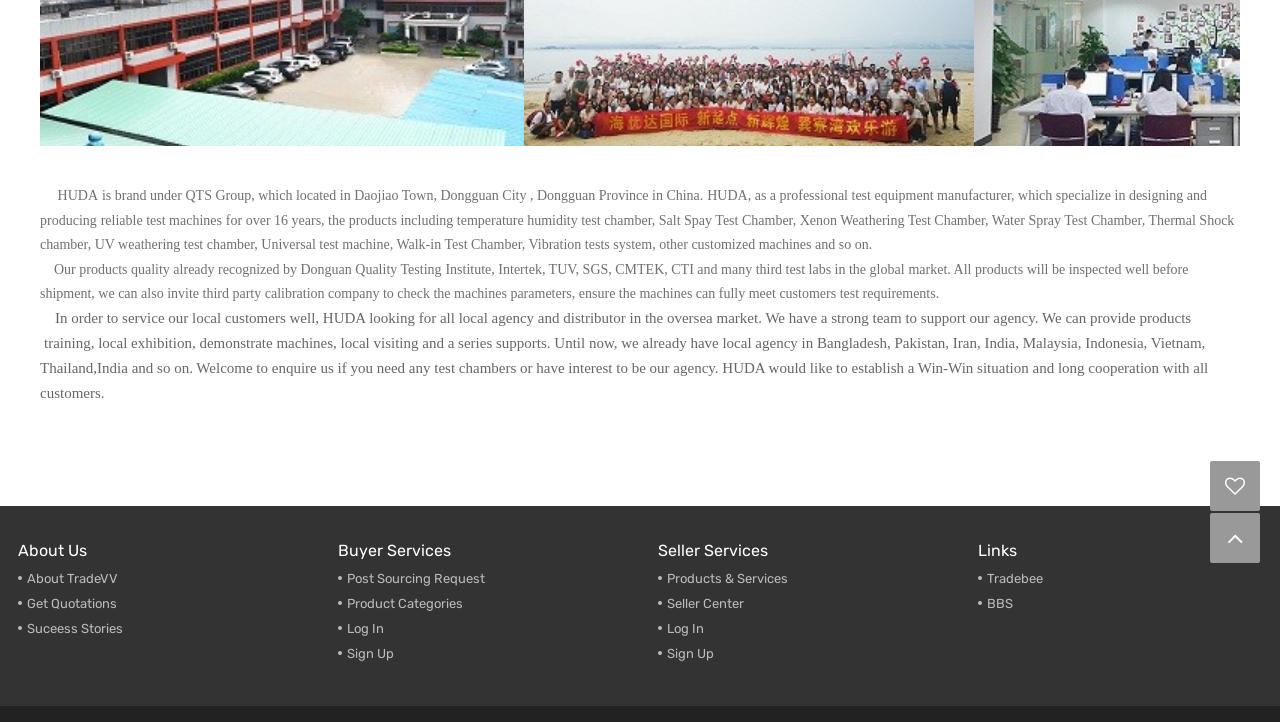For the given element description Log In, determine the bounding box coordinates of the UI element. The coordinates should follow the format (top-left x, top-left y, bottom-right x, bottom-right y) and be within the range of 0 to 1.

[0.26, 0.853, 0.3, 0.888]